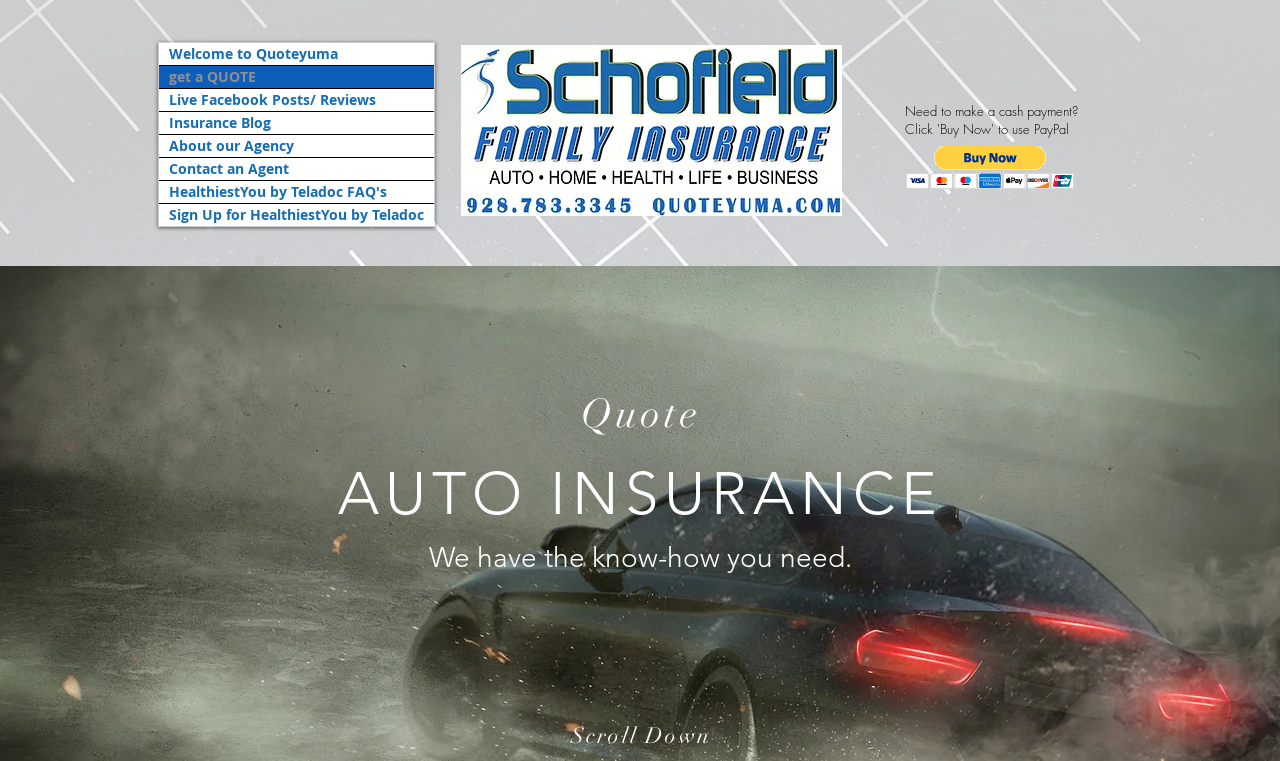Find the bounding box coordinates corresponding to the UI element with the description: "Welcome to Quoteyuma". The coordinates should be formatted as [left, top, right, bottom], with values as floats between 0 and 1.

[0.124, 0.057, 0.339, 0.085]